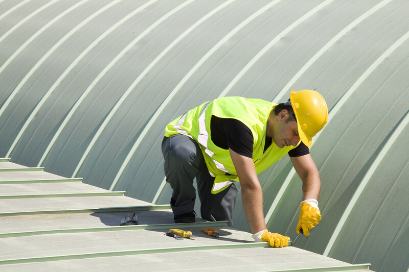Provide your answer to the question using just one word or phrase: What is the design of the rooftop?

Wave-like